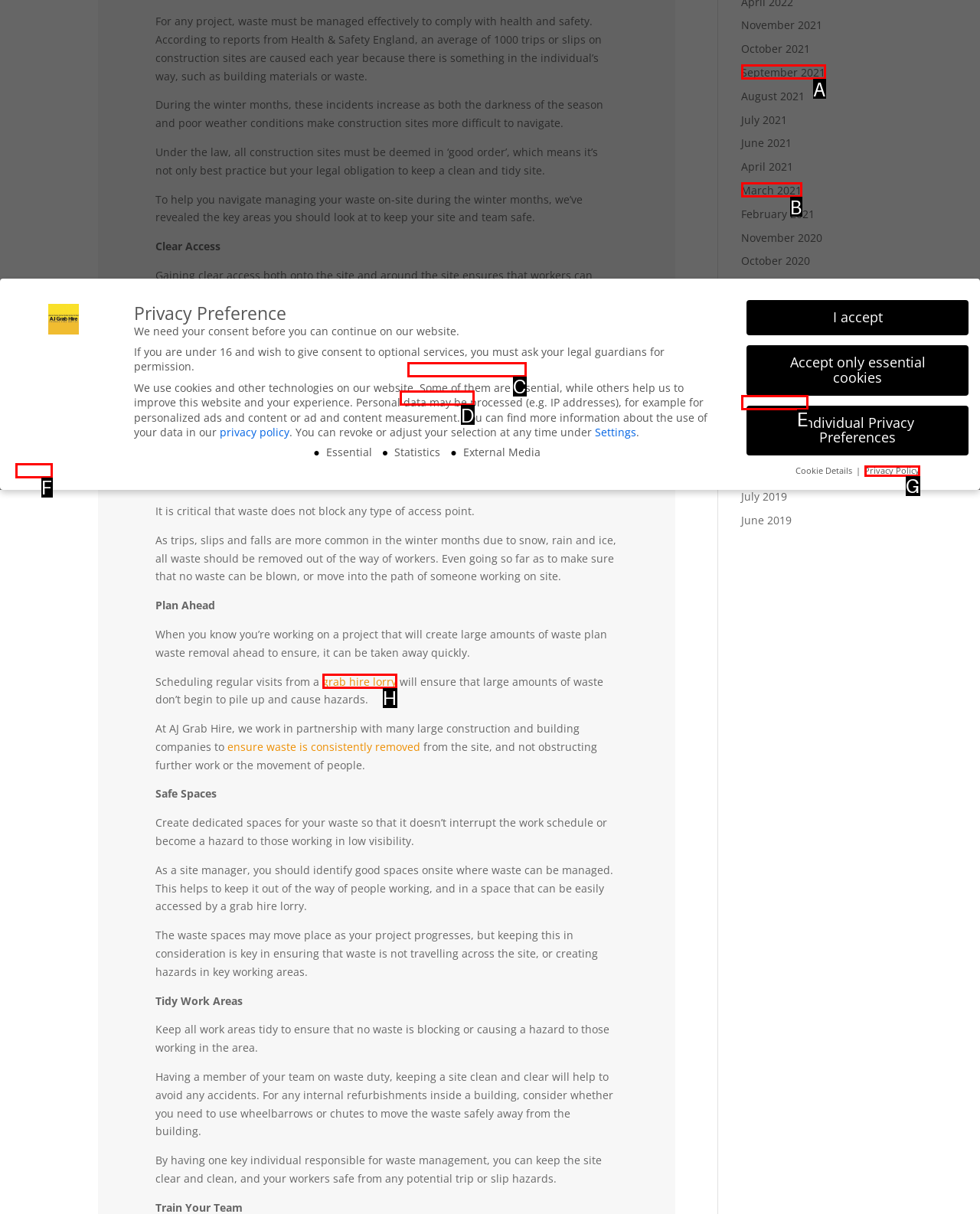Given the description: grab hire lorry, determine the corresponding lettered UI element.
Answer with the letter of the selected option.

H